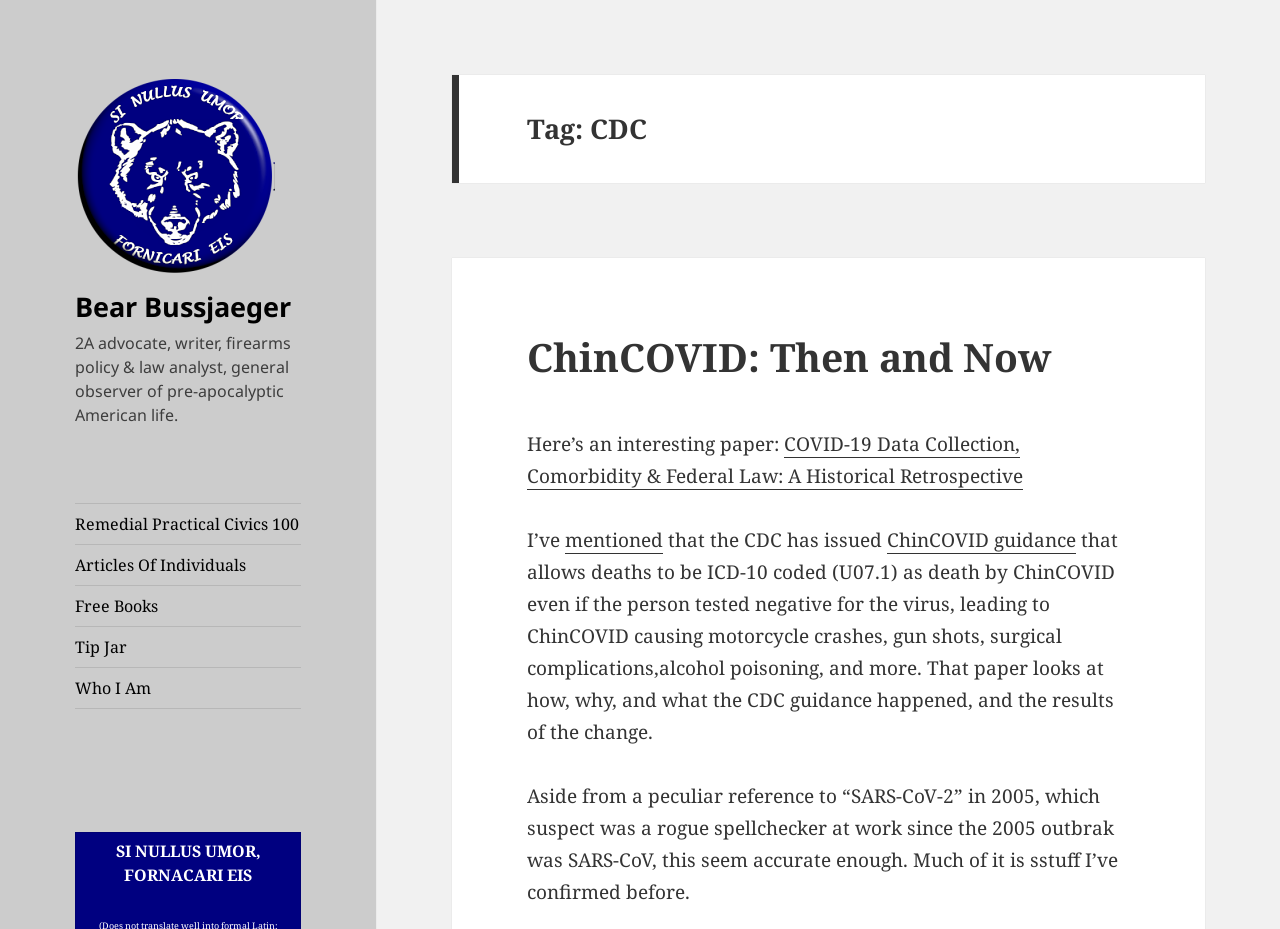What is Bear Bussjaeger's profession?
Look at the screenshot and give a one-word or phrase answer.

2A advocate, writer, firearms policy & law analyst